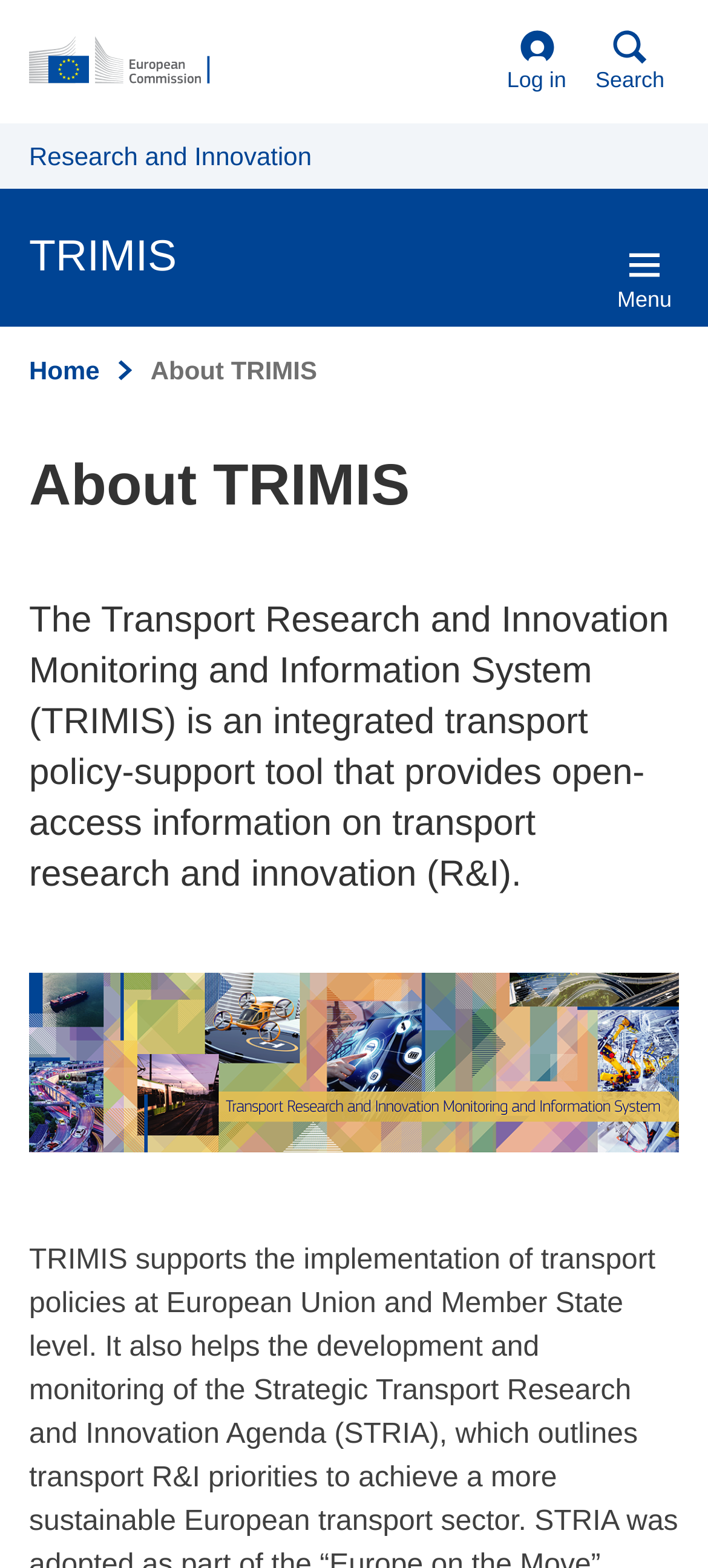What is the logo of the European Commission?
Using the image provided, answer with just one word or phrase.

European Commission logo